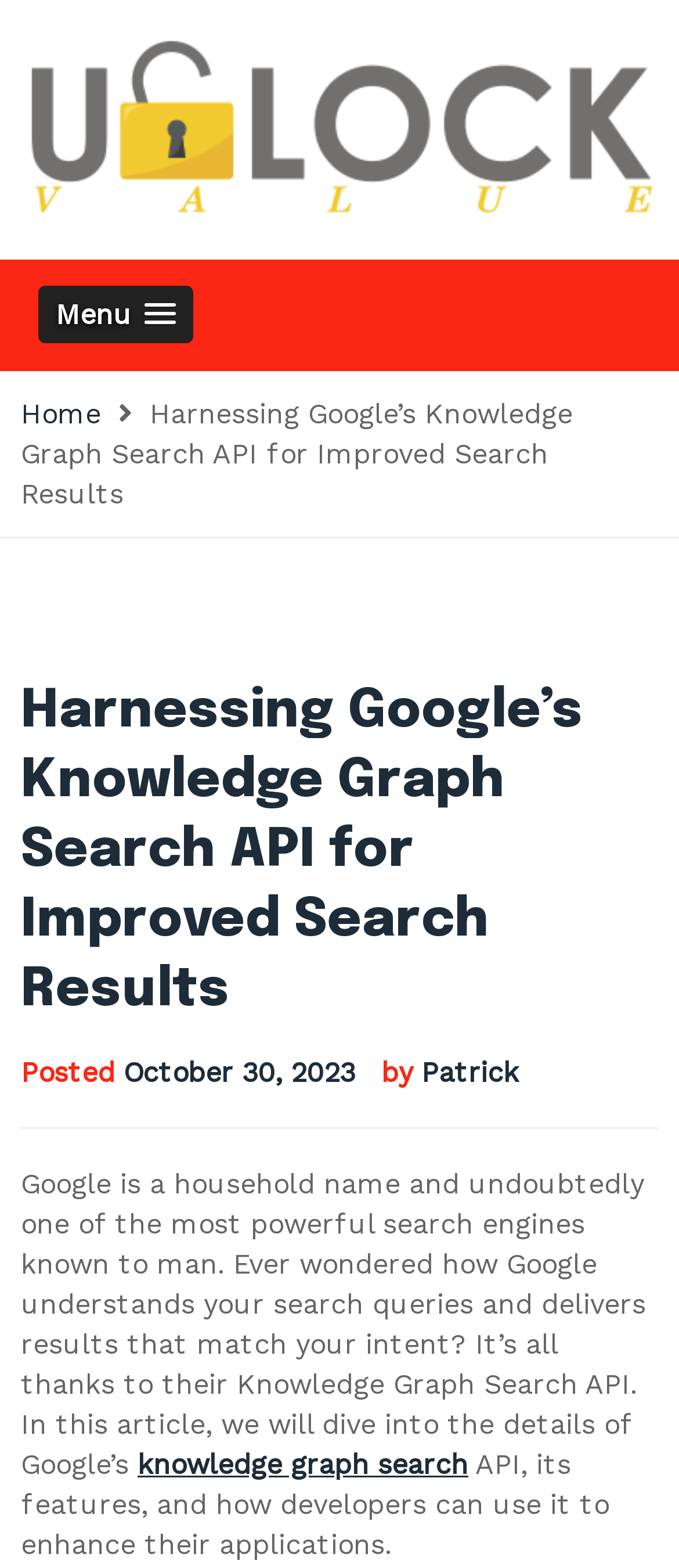Please determine the primary heading and provide its text.

Unlock GM Value